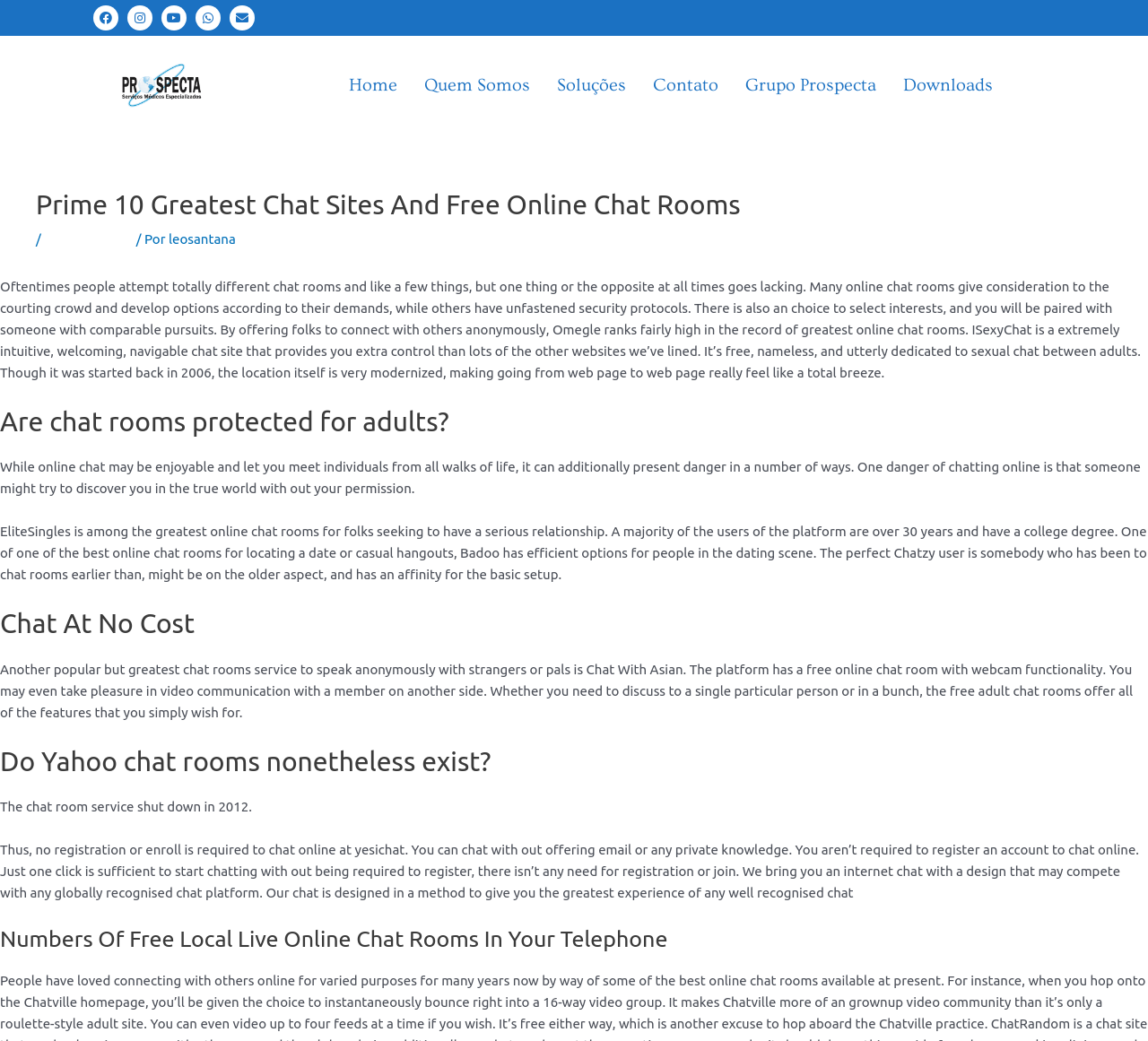From the given element description: "Blog", find the bounding box for the UI element. Provide the coordinates as four float numbers between 0 and 1, in the order [left, top, right, bottom].

None